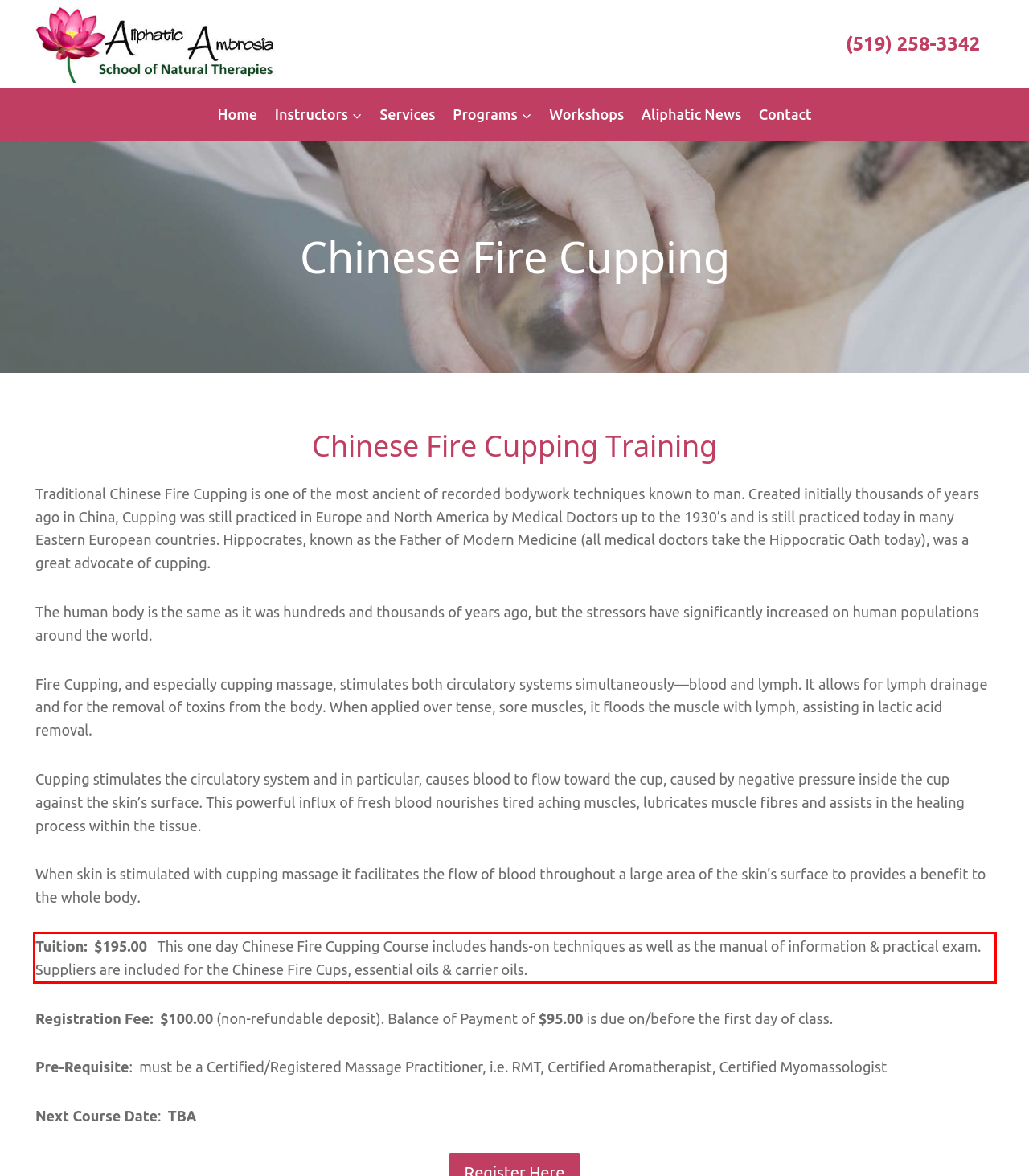You are given a screenshot showing a webpage with a red bounding box. Perform OCR to capture the text within the red bounding box.

Tuition: $195.00 This one day Chinese Fire Cupping Course includes hands-on techniques as well as the manual of information & practical exam. Suppliers are included for the Chinese Fire Cups, essential oils & carrier oils.